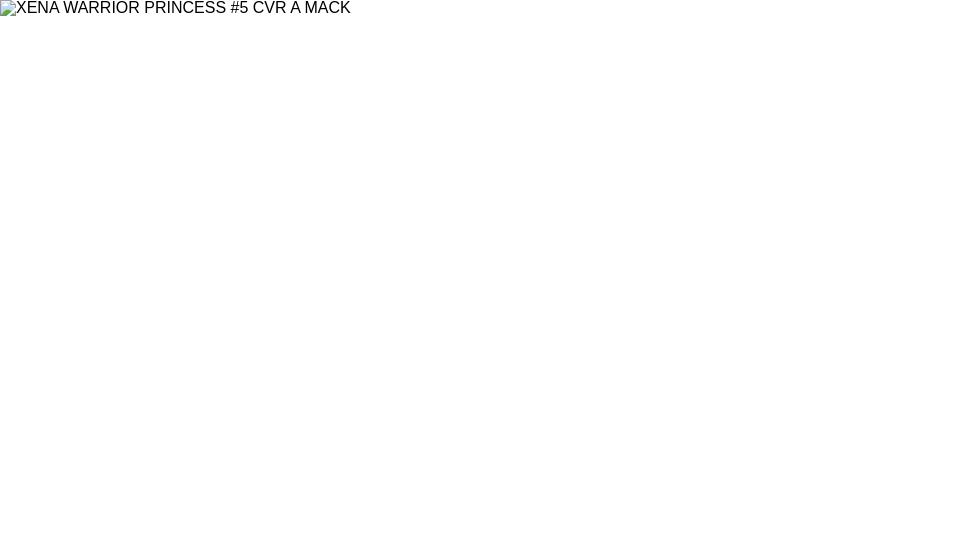Carefully examine the image and provide an in-depth answer to the question: What is the price of the comic book?

The price of the comic book can be found in the lower corner of the image, as mentioned in the caption. It is displayed as a price tag, indicating the cost of this comic book, which is £3.50.